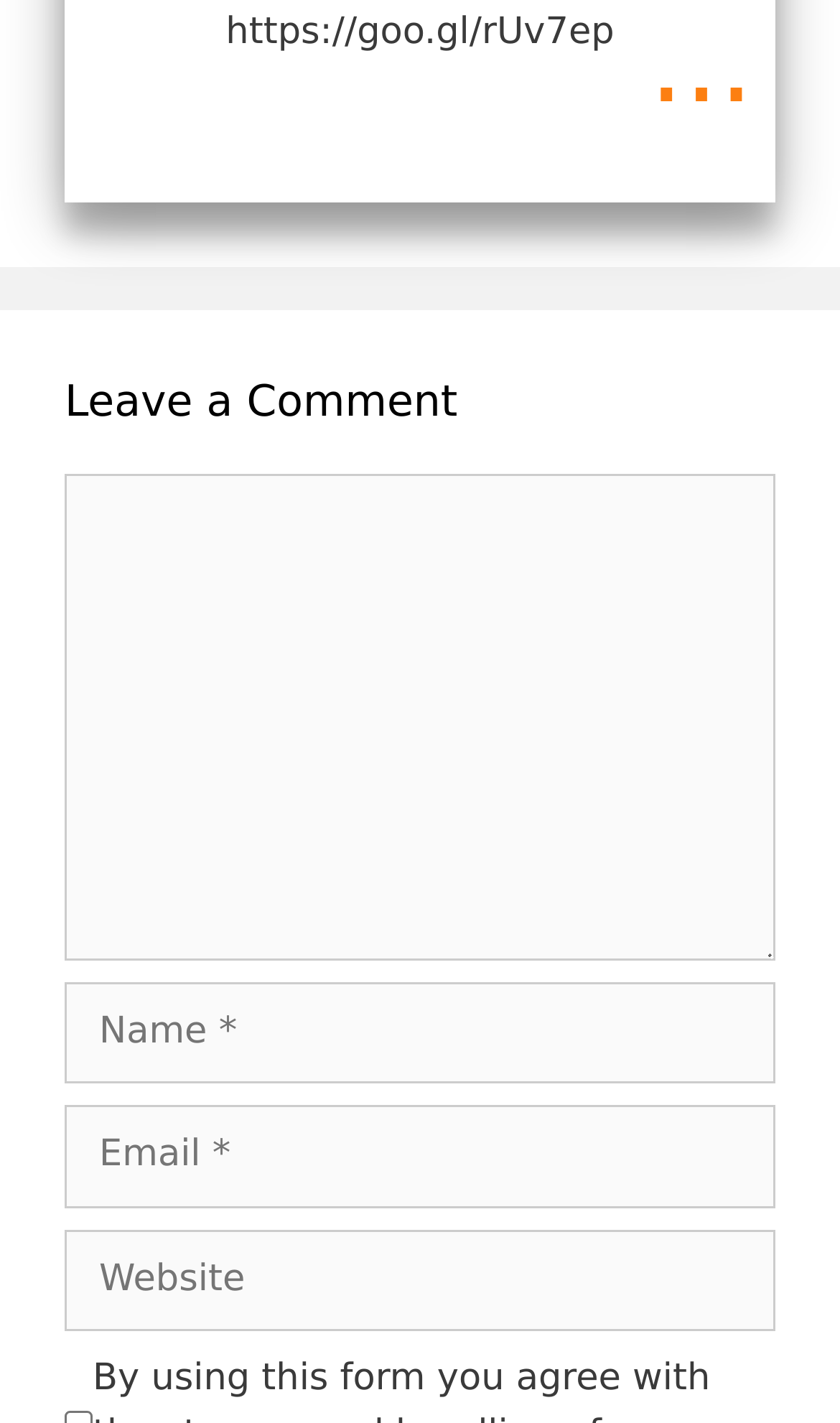Provide your answer to the question using just one word or phrase: What information is required to leave a comment?

Name and Email